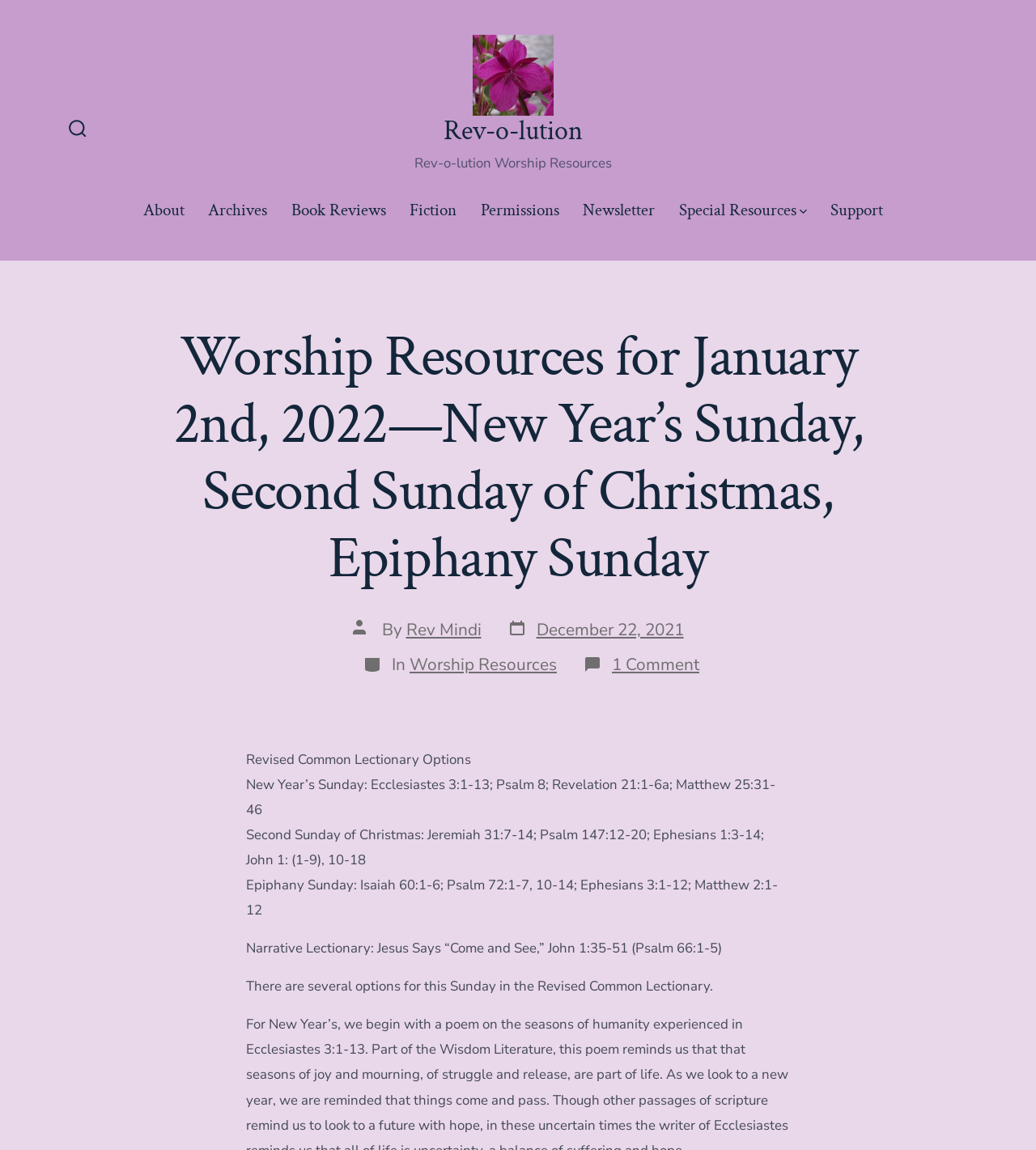How many comments are there on this post?
Please provide a comprehensive answer based on the visual information in the image.

I found the answer by looking at the section with the heading 'Worship Resources for January 2nd, 2022—New Year’s Sunday, Second Sunday of Christmas, Epiphany Sunday' and then finding the text '1 Comment on Worship Resources for January 2nd, 2022—New Year’s Sunday, Second Sunday of Christmas, Epiphany Sunday'.